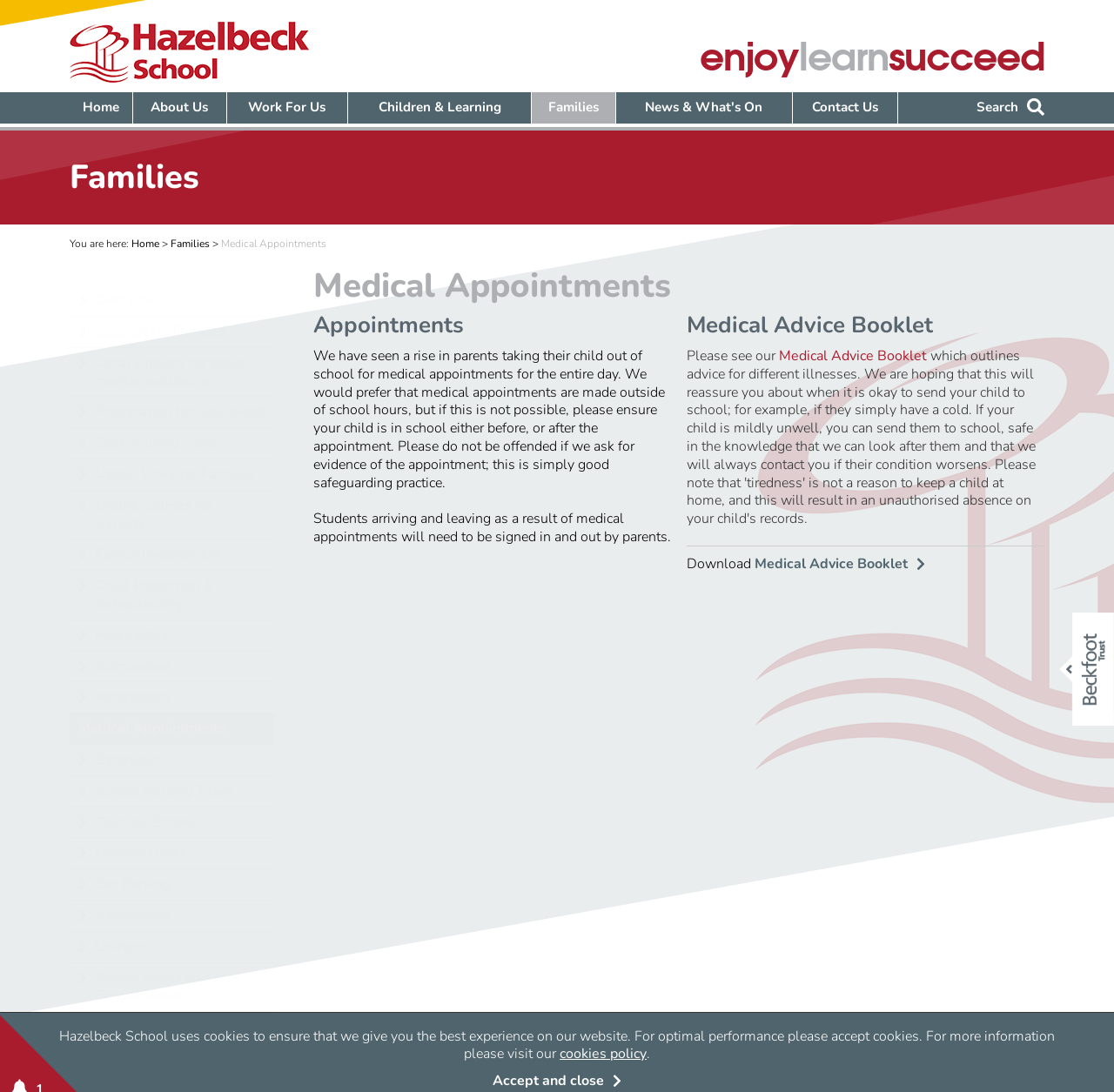Based on the element description Car Parking, identify the bounding box of the UI element in the given webpage screenshot. The coordinates should be in the format (top-left x, top-left y, bottom-right x, bottom-right y) and must be between 0 and 1.

[0.062, 0.78, 0.246, 0.809]